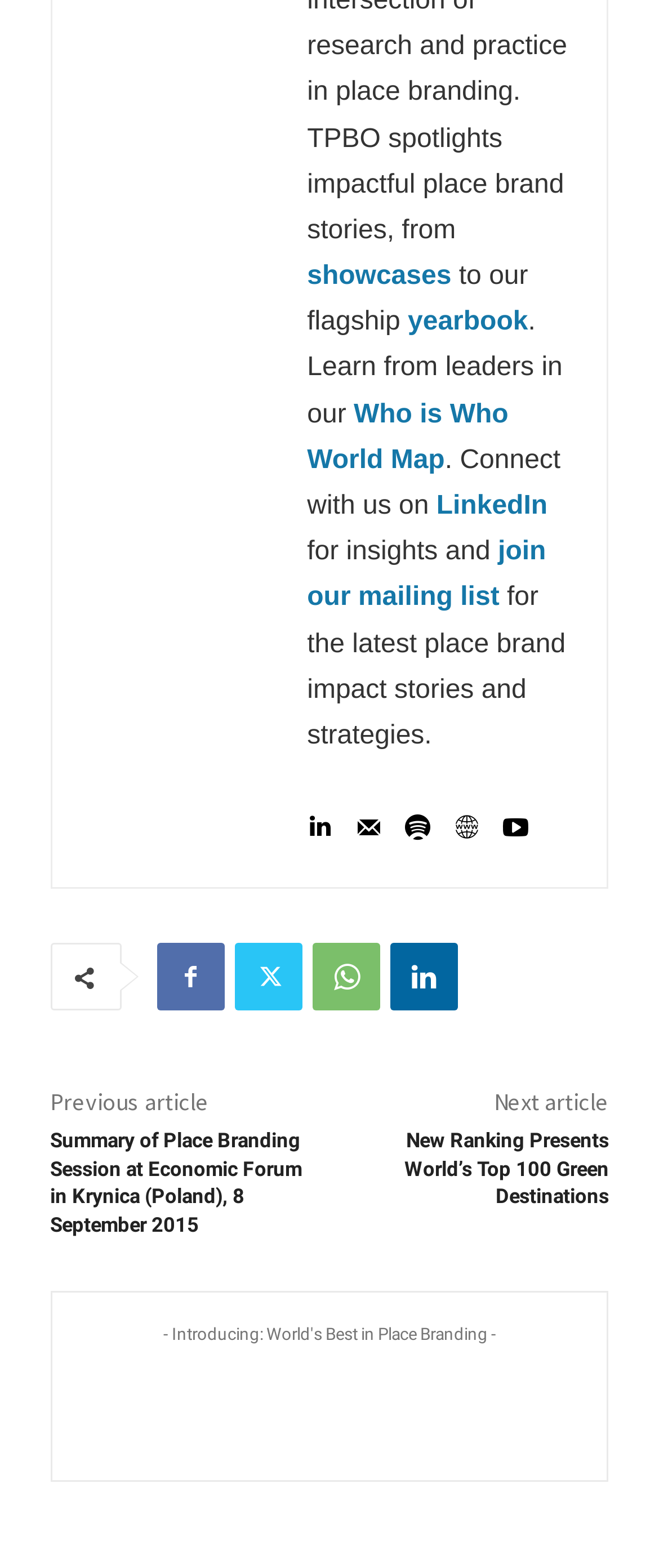Please provide a brief answer to the following inquiry using a single word or phrase:
What is the topic of the article on the left?

Place Branding Session